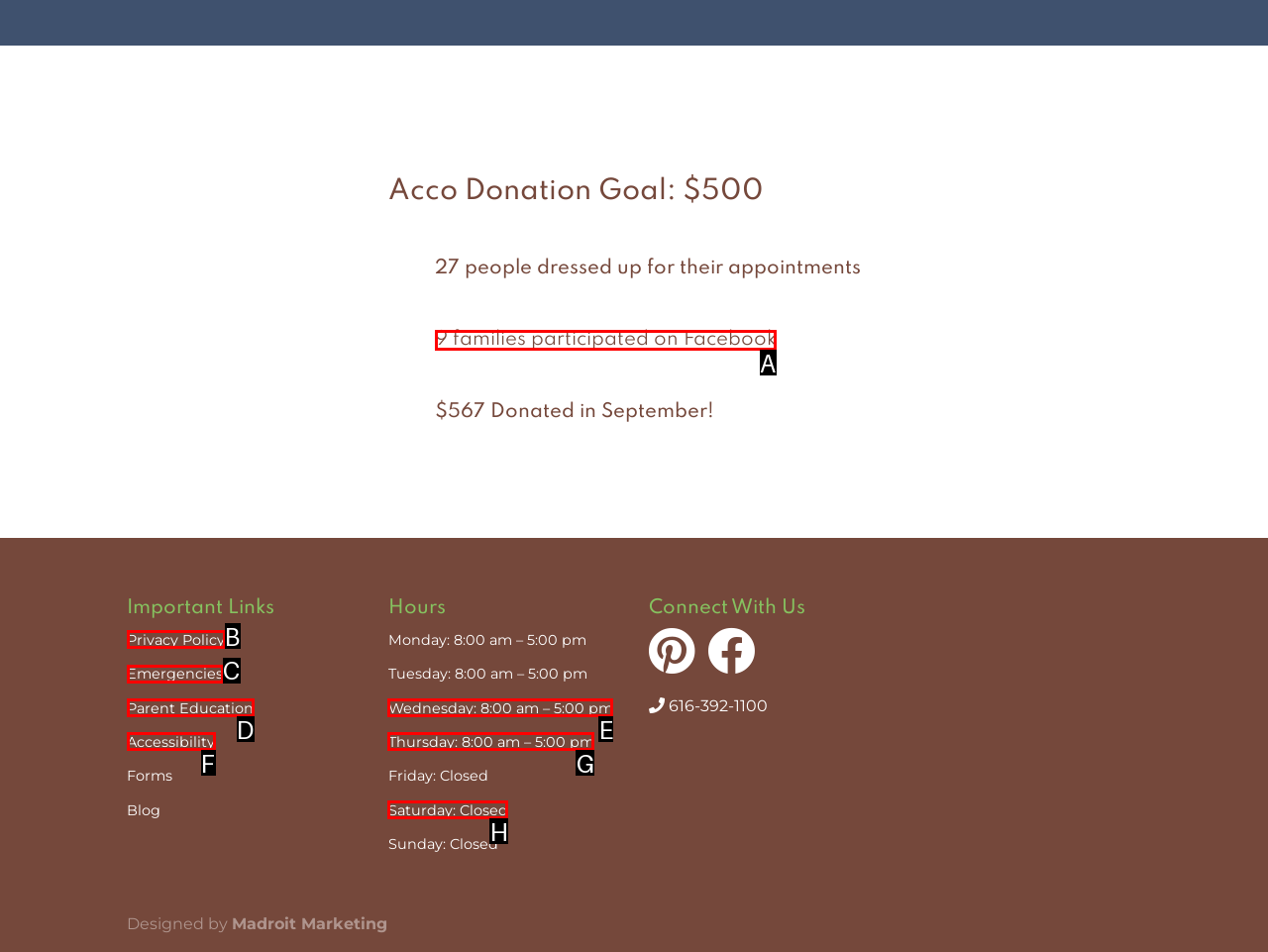Tell me which letter corresponds to the UI element that should be clicked to fulfill this instruction: Click the Facebook link
Answer using the letter of the chosen option directly.

A